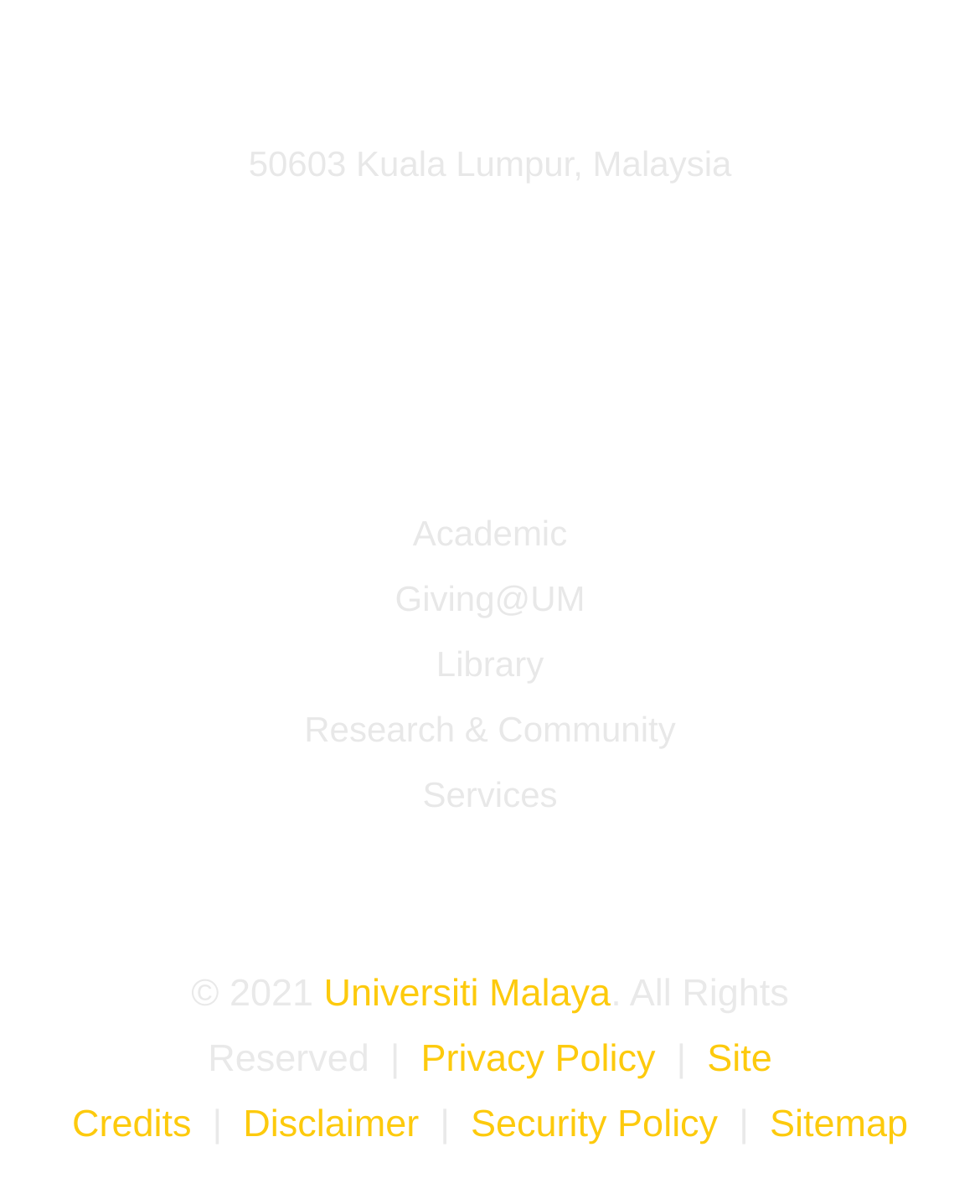Please provide a detailed answer to the question below based on the screenshot: 
What is the location of the university?

I found the location of the university by looking at the static text element at the top of the page, which reads '50603 Kuala Lumpur, Malaysia'.